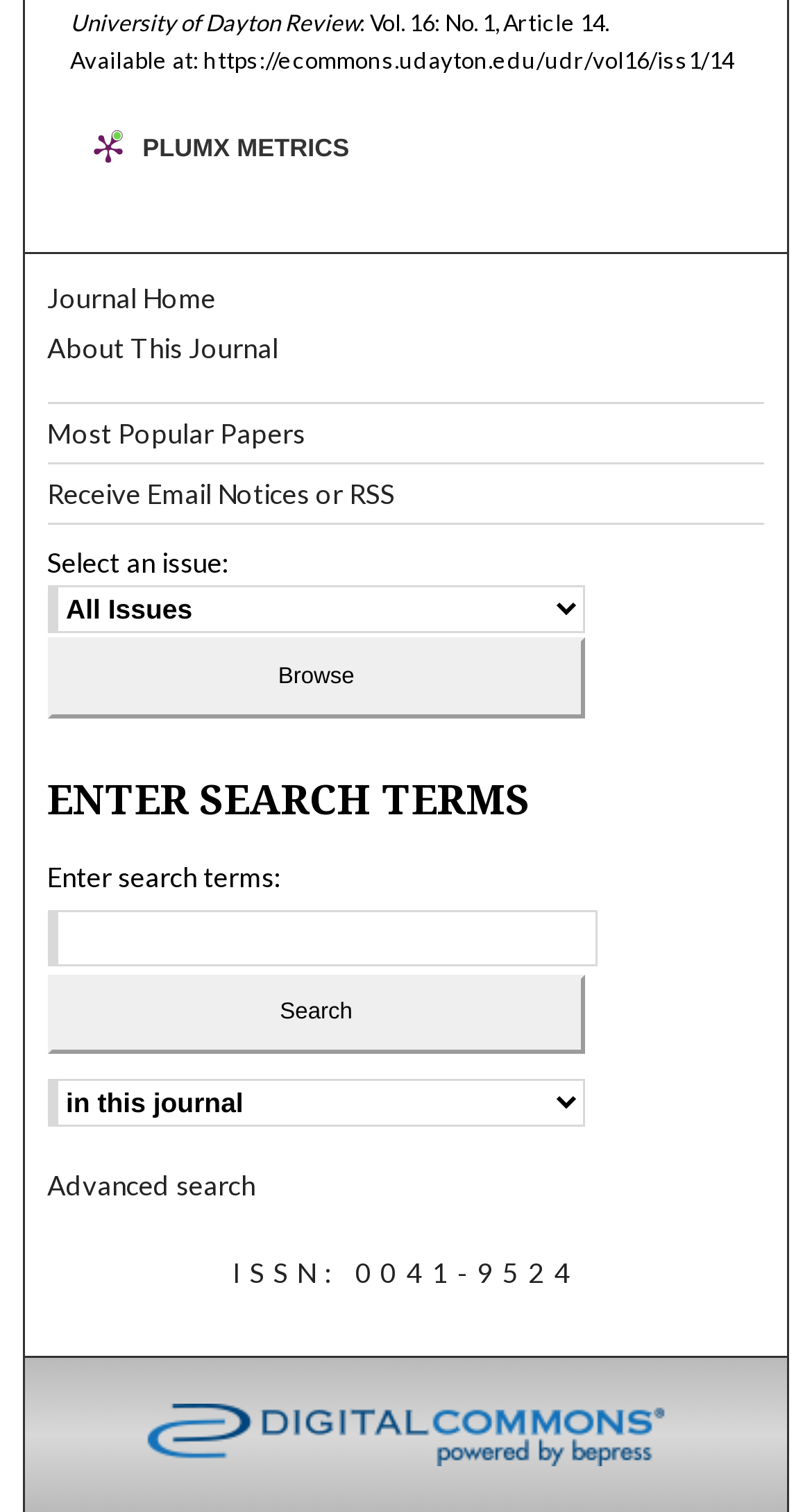Identify the bounding box coordinates of the specific part of the webpage to click to complete this instruction: "Click on the 'PLUMX METRICS' link".

[0.058, 0.024, 0.448, 0.073]